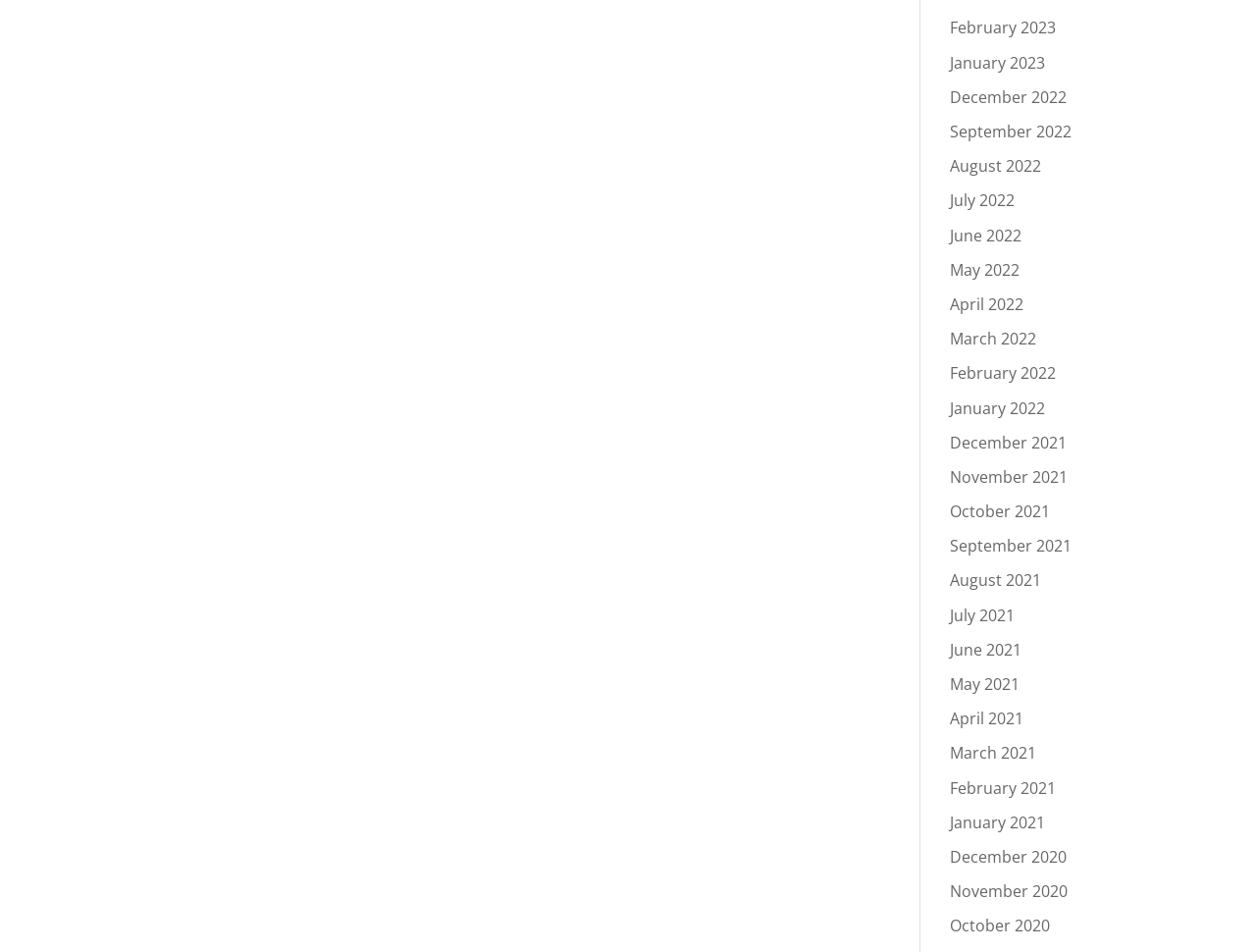Please answer the following question using a single word or phrase: 
Are the months listed in chronological order?

Yes